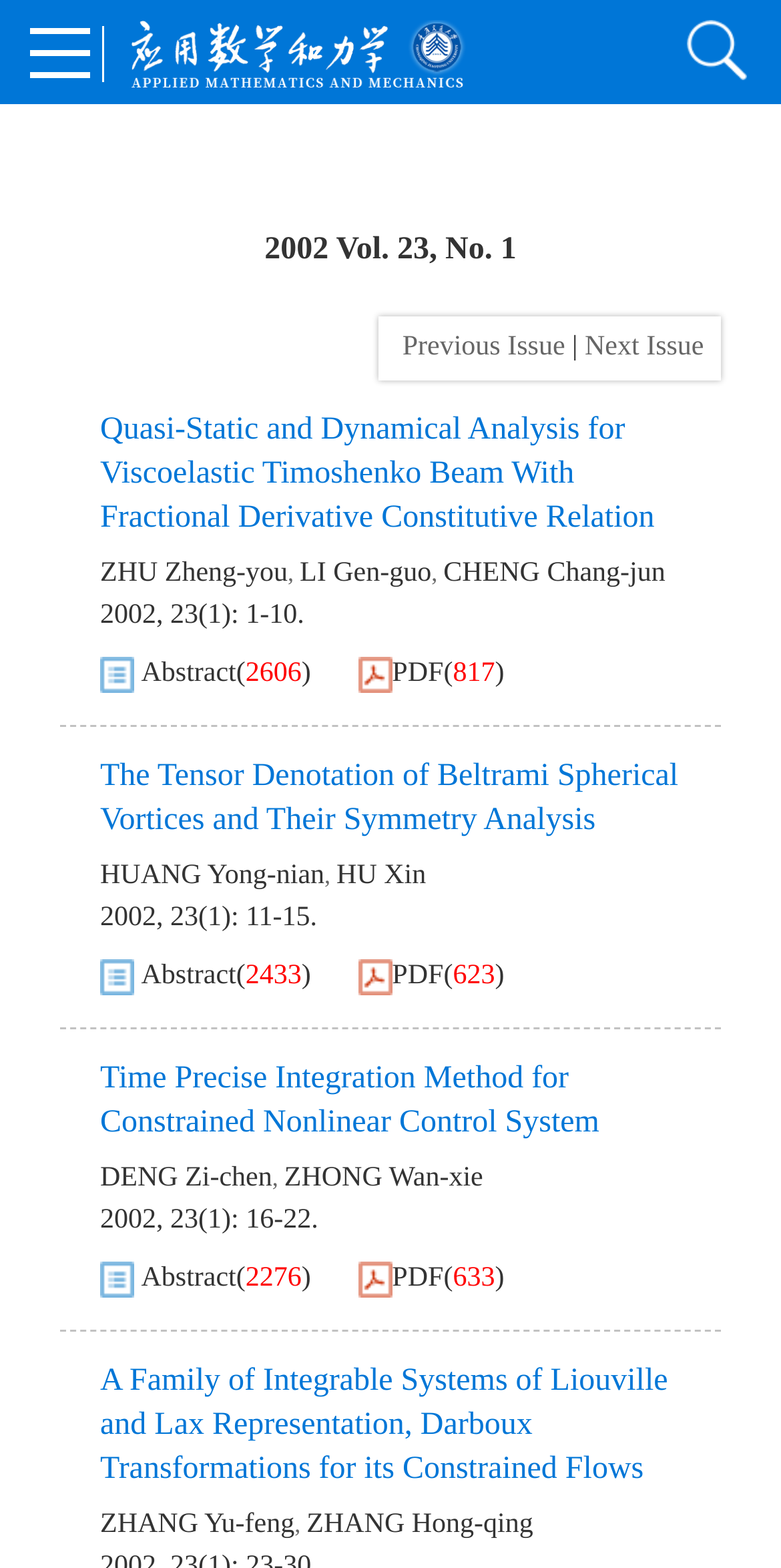Extract the bounding box coordinates of the UI element described by: "Florida Center for Instructional Technology". The coordinates should include four float numbers ranging from 0 to 1, e.g., [left, top, right, bottom].

None